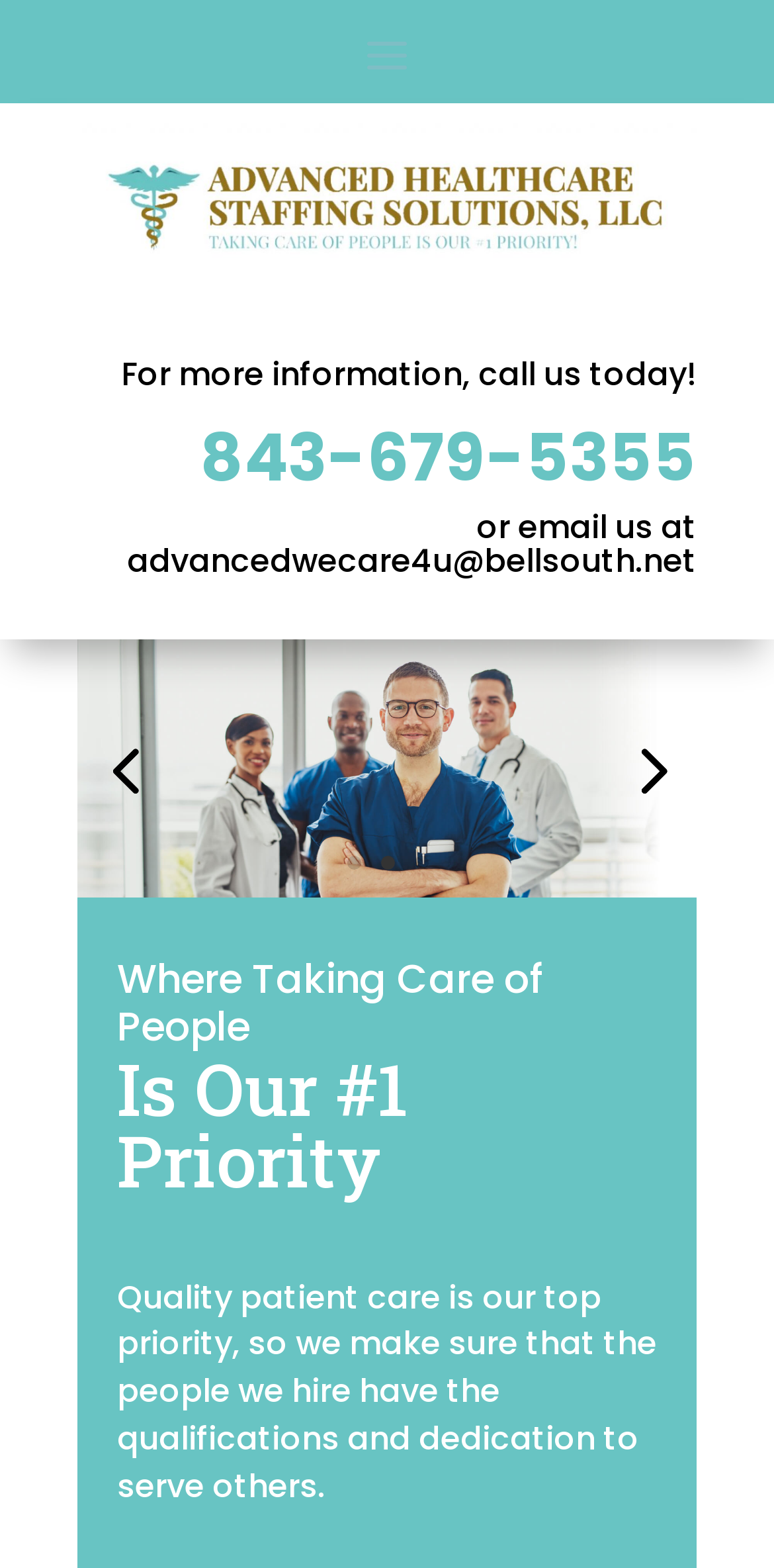What is the phone number to call for more information?
Respond with a short answer, either a single word or a phrase, based on the image.

843-679-5355